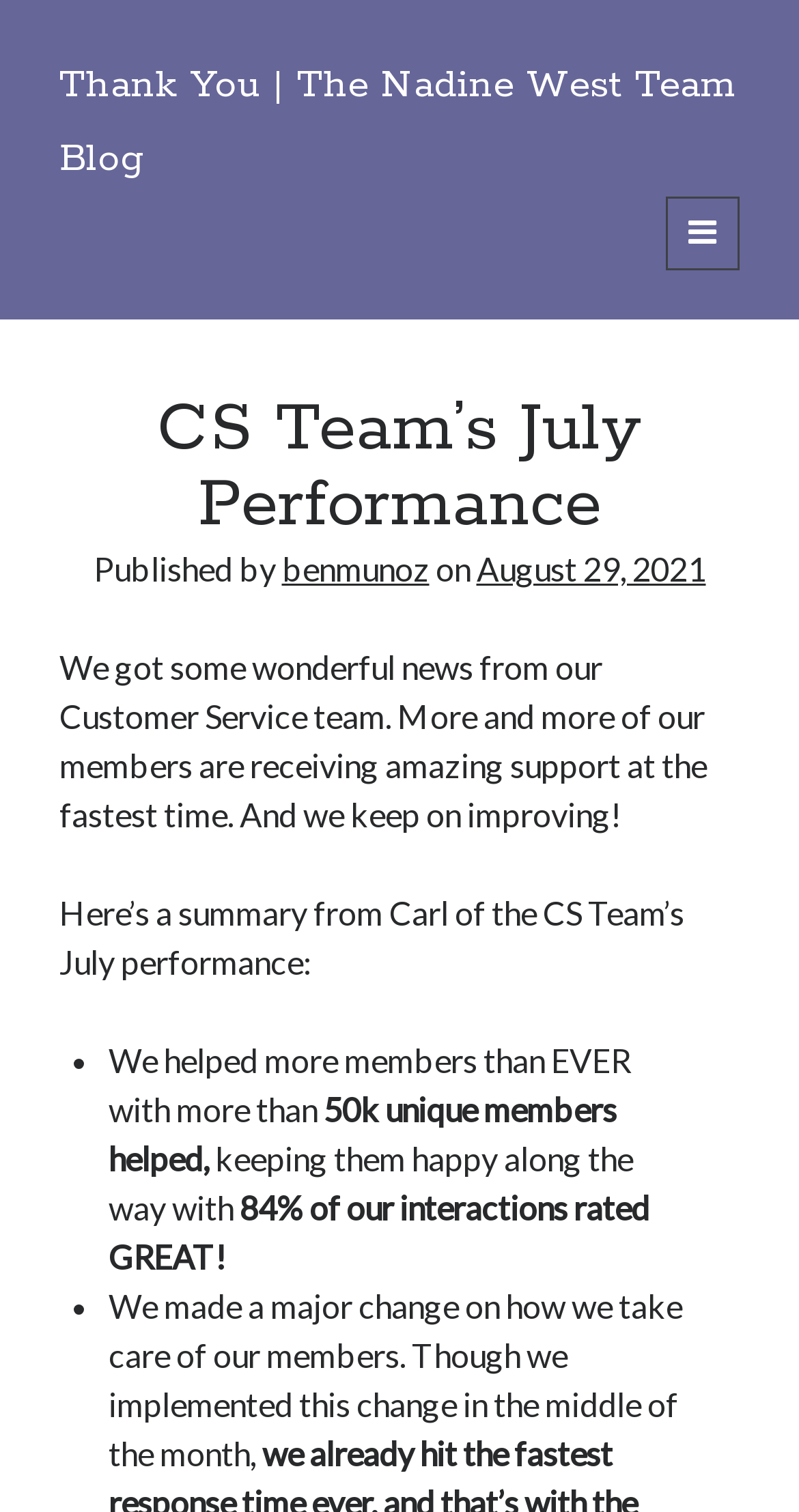What is the name of the team blog?
Please look at the screenshot and answer using one word or phrase.

The Nadine West Team Blog